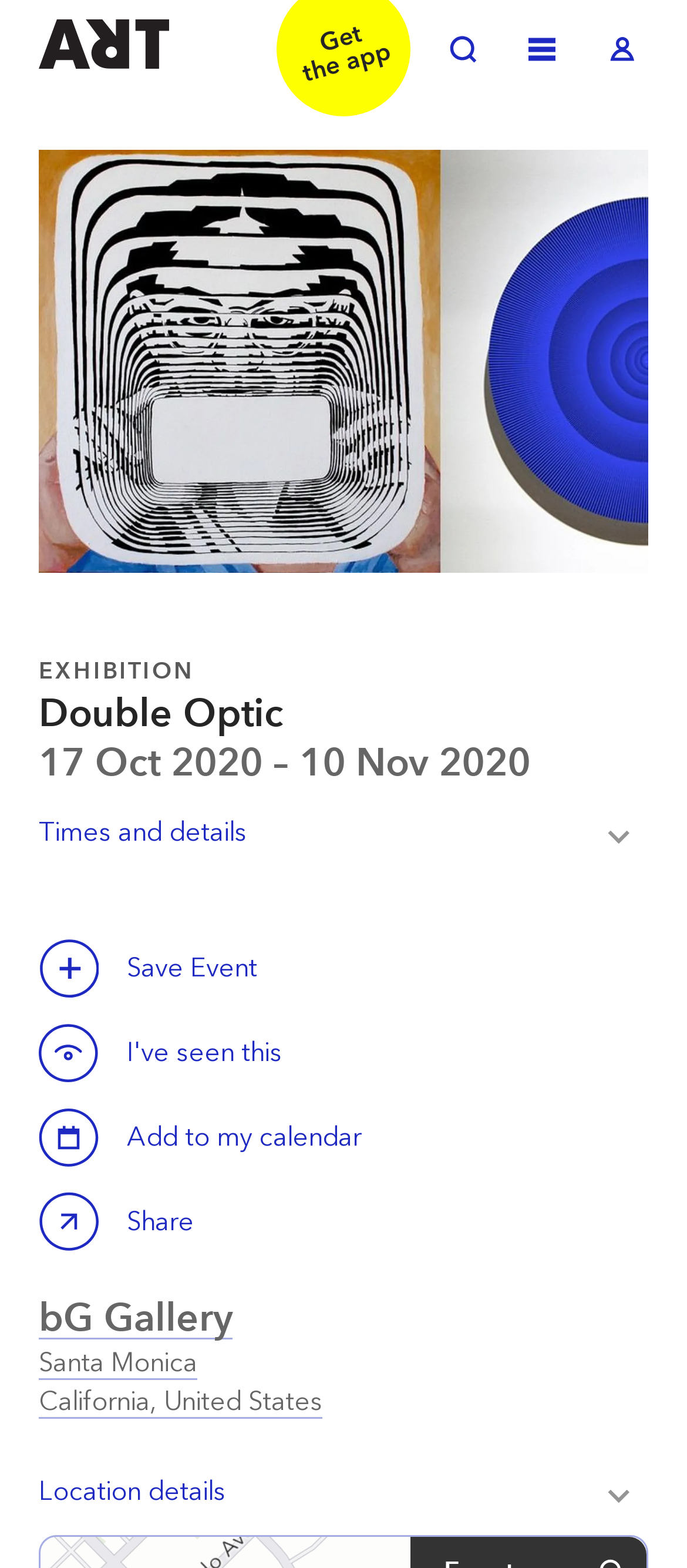What is the function of the 'Location details Toggle Location details' button?
Provide a detailed answer to the question, using the image to inform your response.

The function of the 'Location details Toggle Location details' button can be inferred from the text 'Location details Toggle Location details' on the button, which suggests that clicking the button will toggle the display of location details.